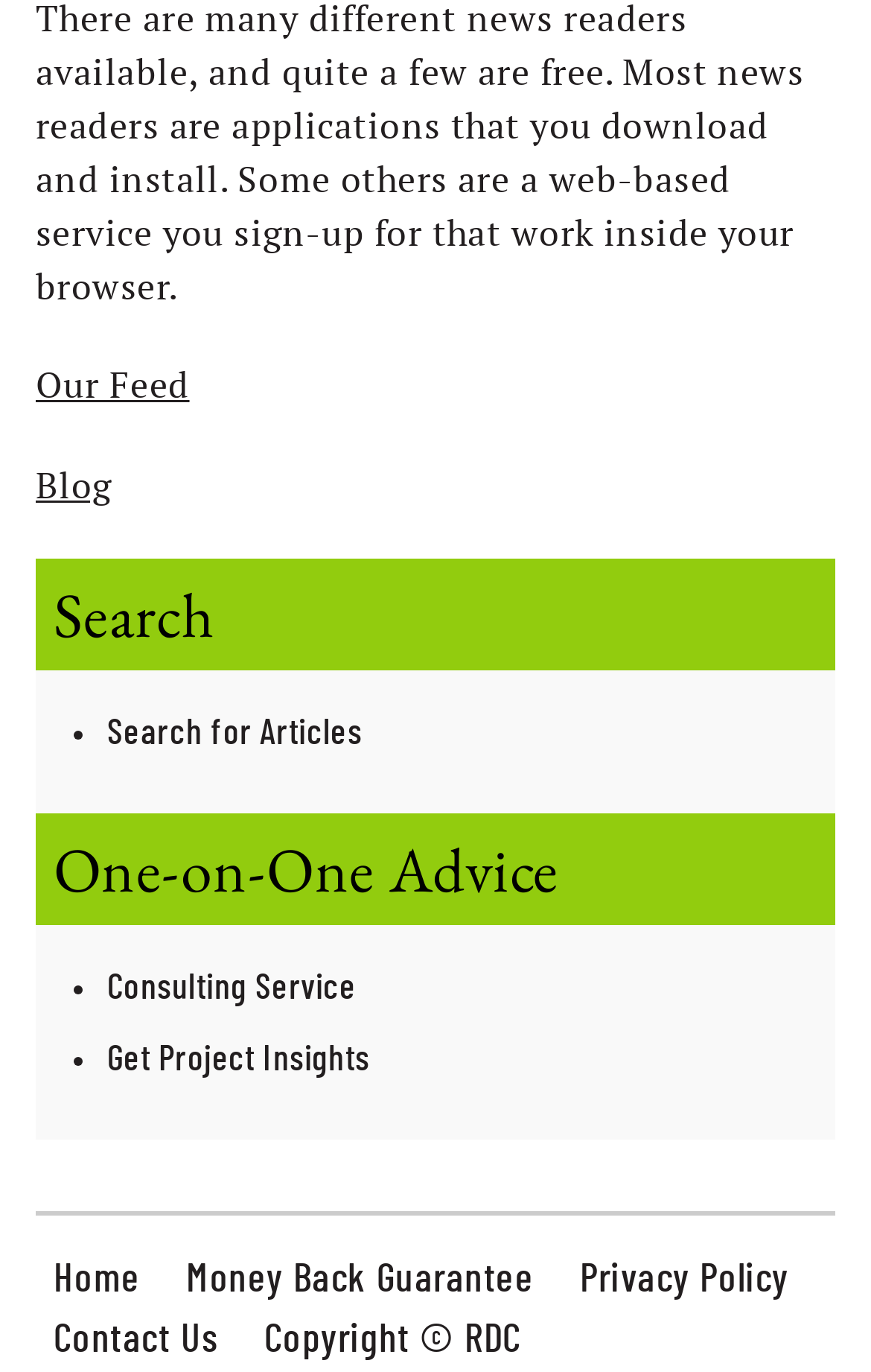Identify the bounding box coordinates of the clickable region necessary to fulfill the following instruction: "Go to the blog". The bounding box coordinates should be four float numbers between 0 and 1, i.e., [left, top, right, bottom].

[0.041, 0.337, 0.128, 0.371]